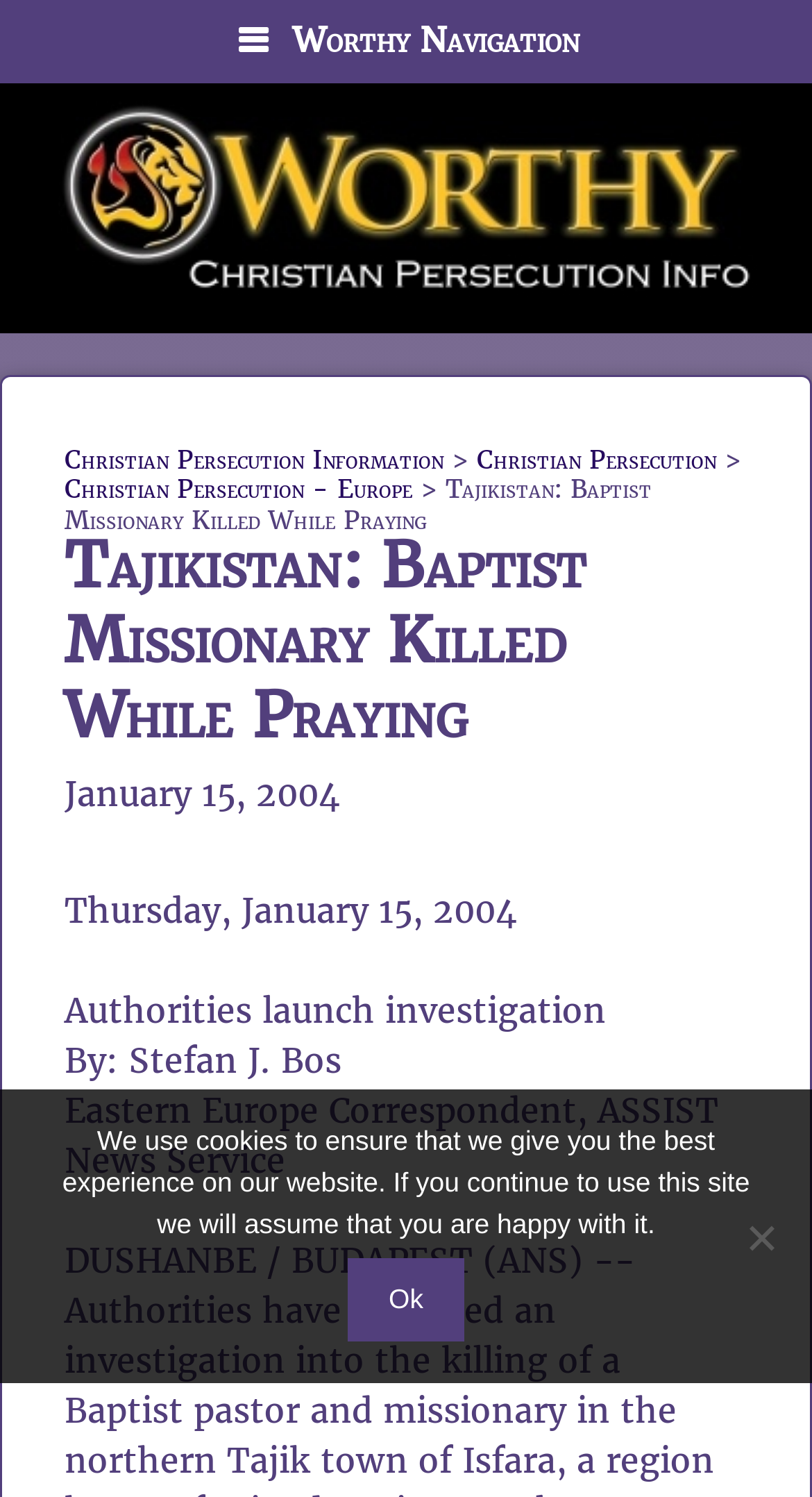Give a full account of the webpage's elements and their arrangement.

The webpage is about Christian persecution information, specifically the killing of a Baptist pastor and missionary in Tajikistan. At the top of the page, there is a navigation menu labeled "Primary" with a button to expand it. Below the navigation menu, there is a link to "Christian Persecution Information" accompanied by an image. 

The main content of the webpage is divided into sections. The first section has a heading that reads "Christian Persecution Information > Christian Persecution > Christian Persecution - Europe > Tajikistan: Baptist Missionary Killed While Praying". Below this heading, there are links to related topics, including "Christian Persecution Information", "Christian Persecution", and "Christian Persecution - Europe". 

The next section has a header with the title "Tajikistan: Baptist Missionary Killed While Praying" and a time stamp indicating the article was published on January 15, 2004. Below the header, there is a brief summary of the article, which mentions that authorities have launched an investigation into the killing of a Baptist pastor and missionary in the northern Tajik town of Isfara. The article is attributed to Stefan J. Bos, Eastern Europe Correspondent for ASSIST News Service.

At the bottom of the page, there is a cookie notice dialog with a message explaining the use of cookies on the website. The dialog has an "Ok" button and a "No" option.